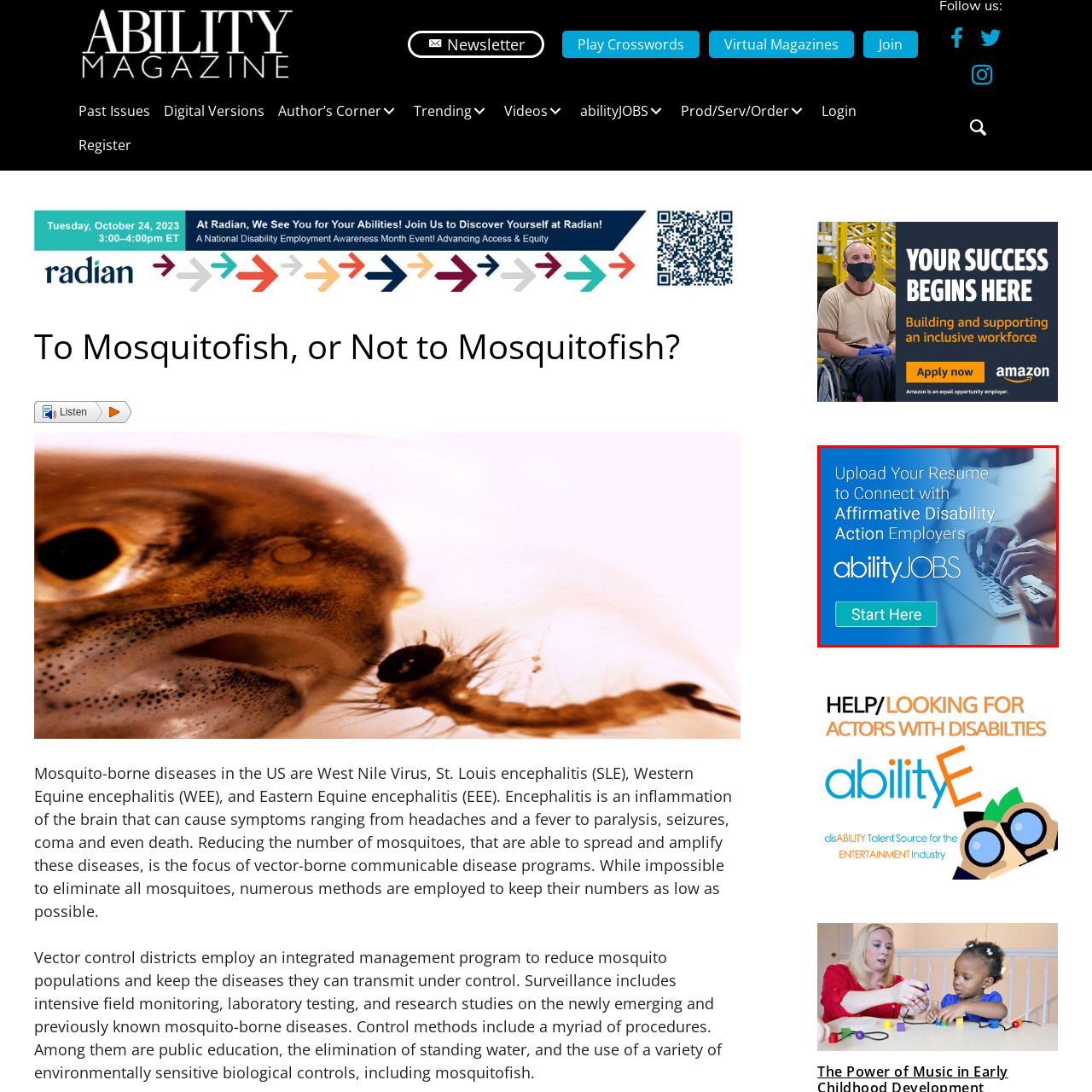What is the purpose of the 'Start Here' button?
Observe the image part marked by the red bounding box and give a detailed answer to the question.

The 'Start Here' button is a clear call-to-action that invites viewers to take the next step in their employment journey, likely leading to a page where they can upload their resume and connect with affirmative disability action employers.